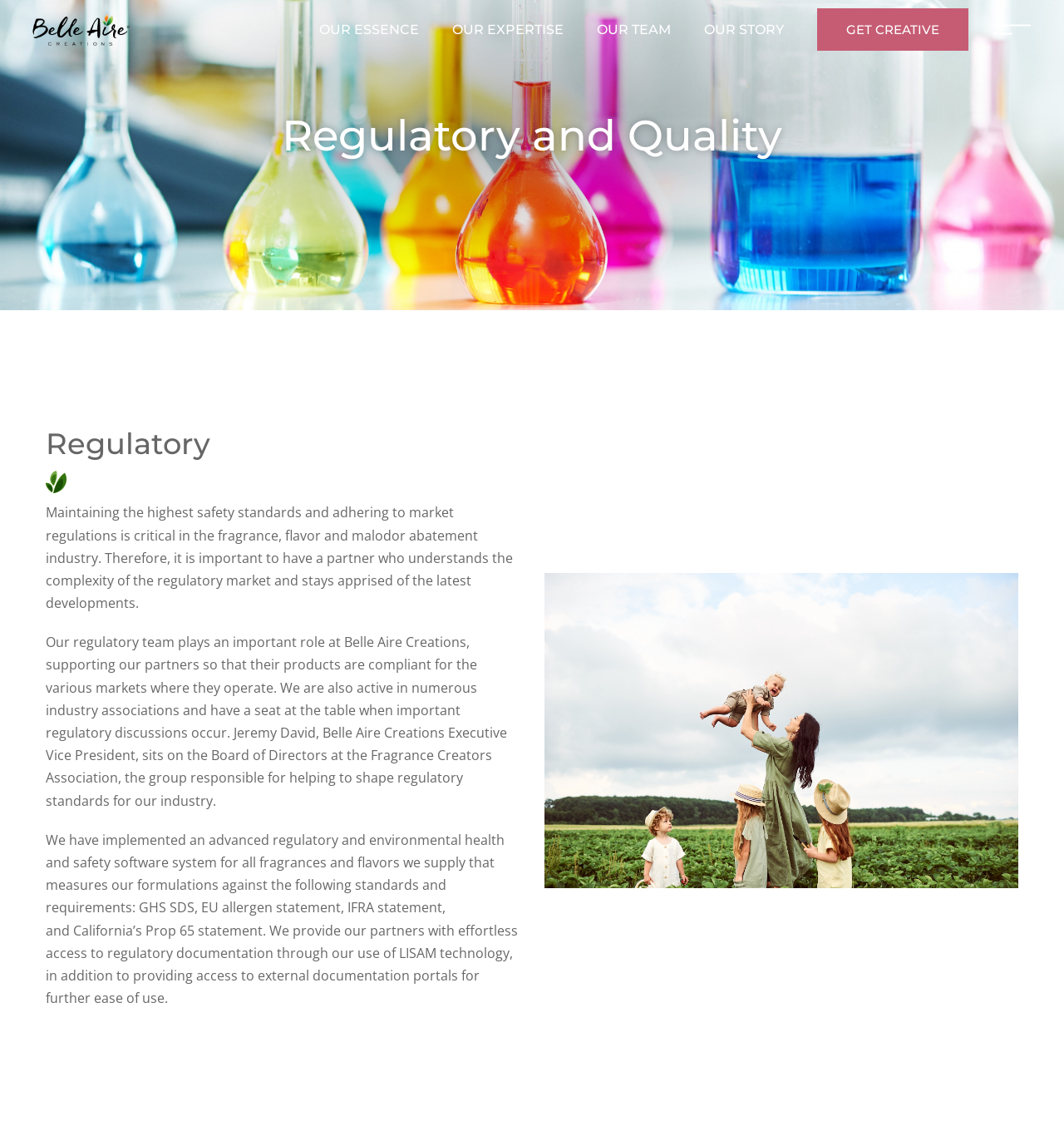What is the role of the regulatory team at Belle Aire Creations?
Please give a detailed and elaborate answer to the question based on the image.

According to the webpage, the regulatory team at Belle Aire Creations plays an important role in supporting their partners to ensure their products are compliant with various market regulations.